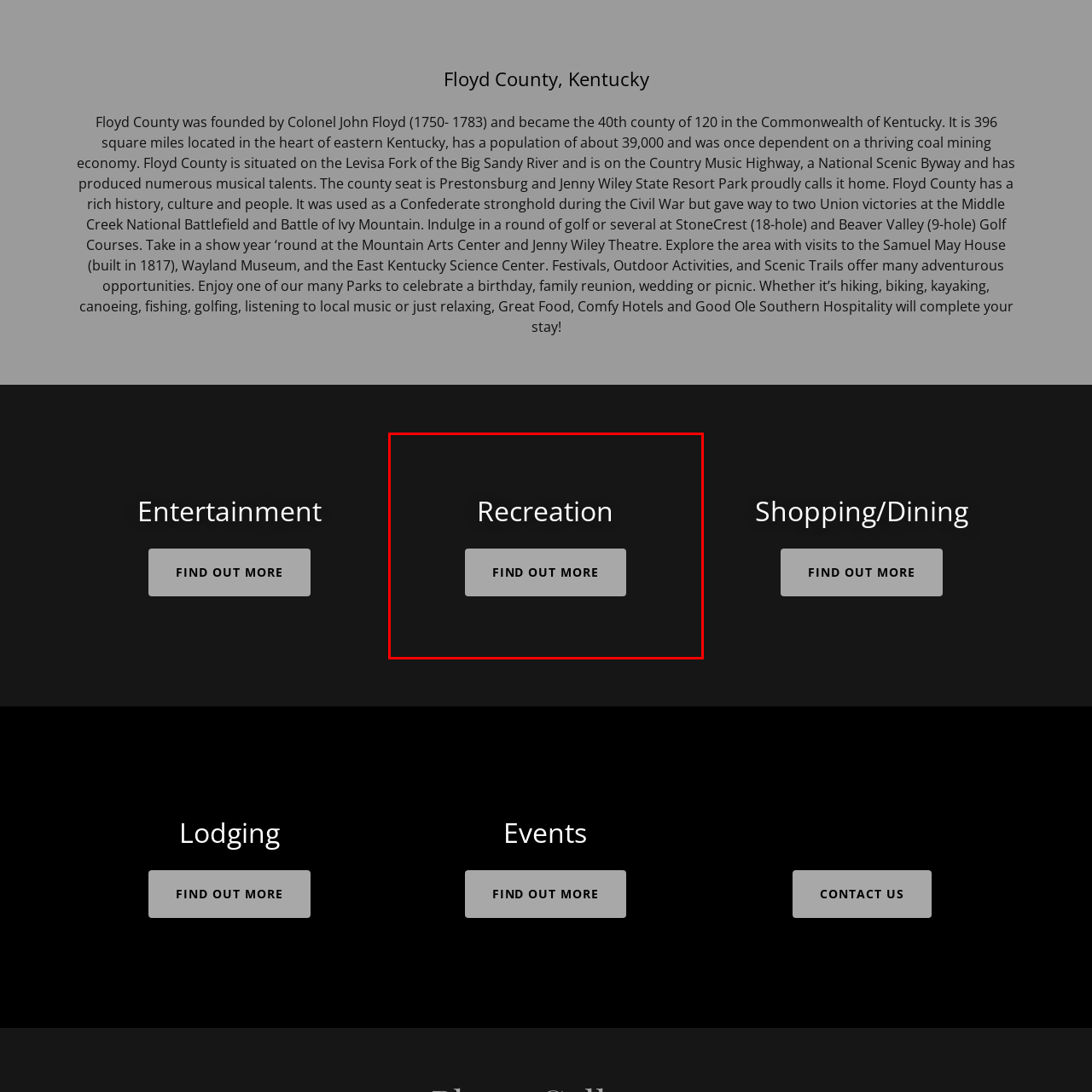Observe the highlighted image and answer the following: What is the purpose of the 'FIND OUT MORE' button?

to discover additional details